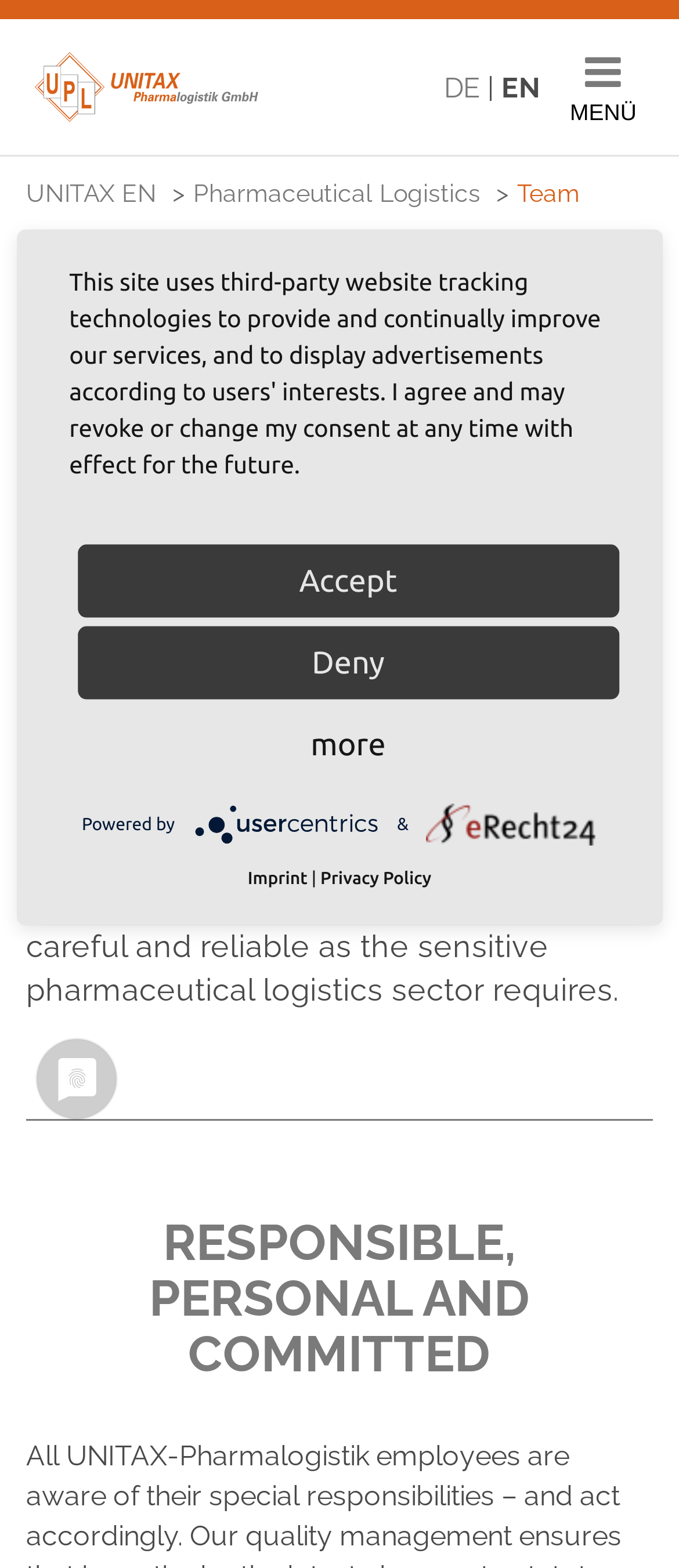Identify the bounding box coordinates of the specific part of the webpage to click to complete this instruction: "View the pharmaceutical logistics page".

[0.285, 0.114, 0.762, 0.132]